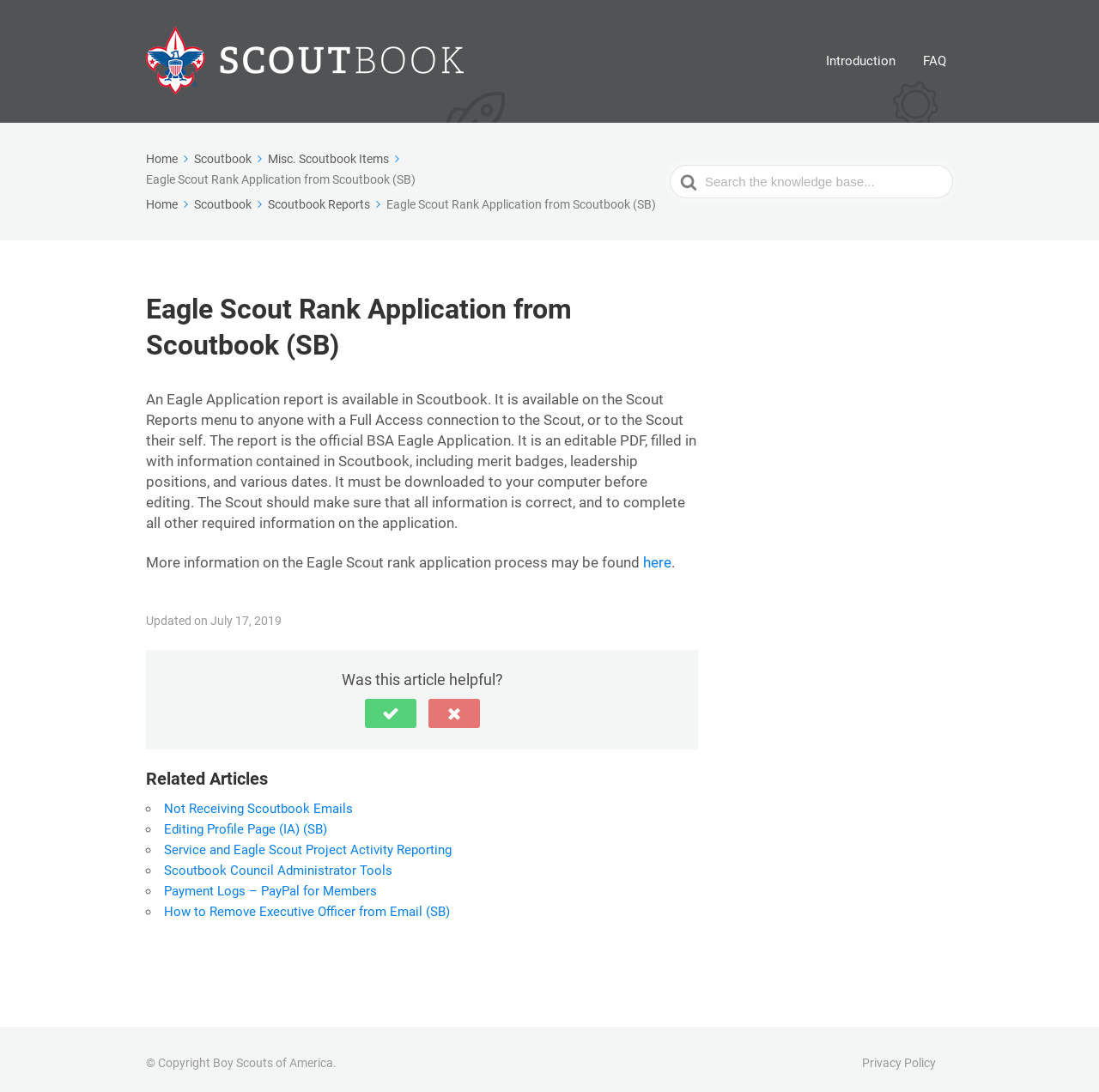What is the purpose of the Eagle Application report?
Look at the image and provide a short answer using one word or a phrase.

To complete required information